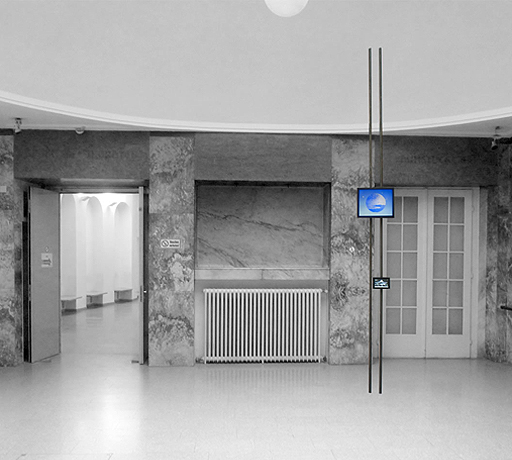What is the primary color of the screen?
Answer with a single word or short phrase according to what you see in the image.

Blue